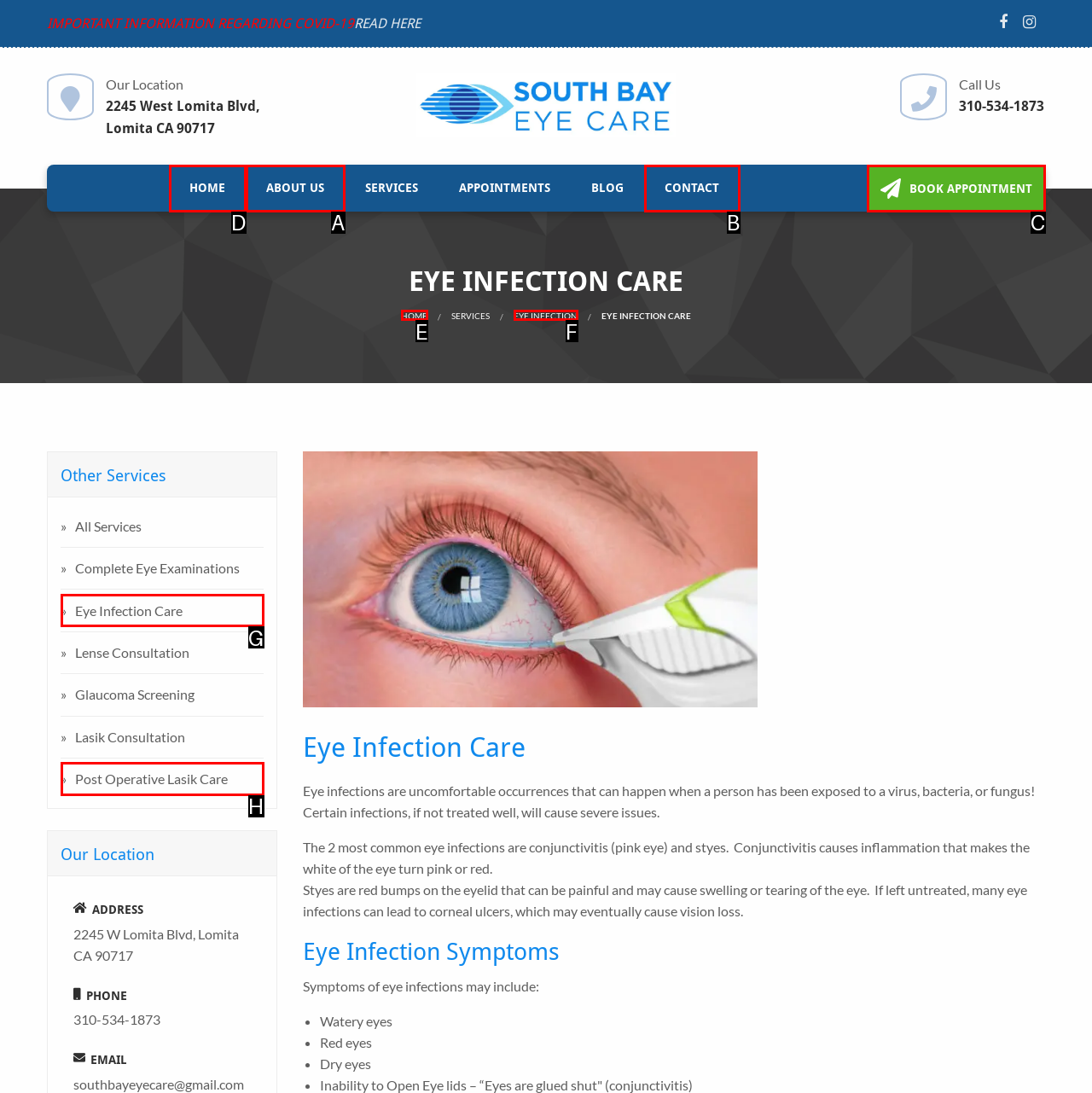Tell me which one HTML element I should click to complete the following instruction: Click the 'HOME' link
Answer with the option's letter from the given choices directly.

D